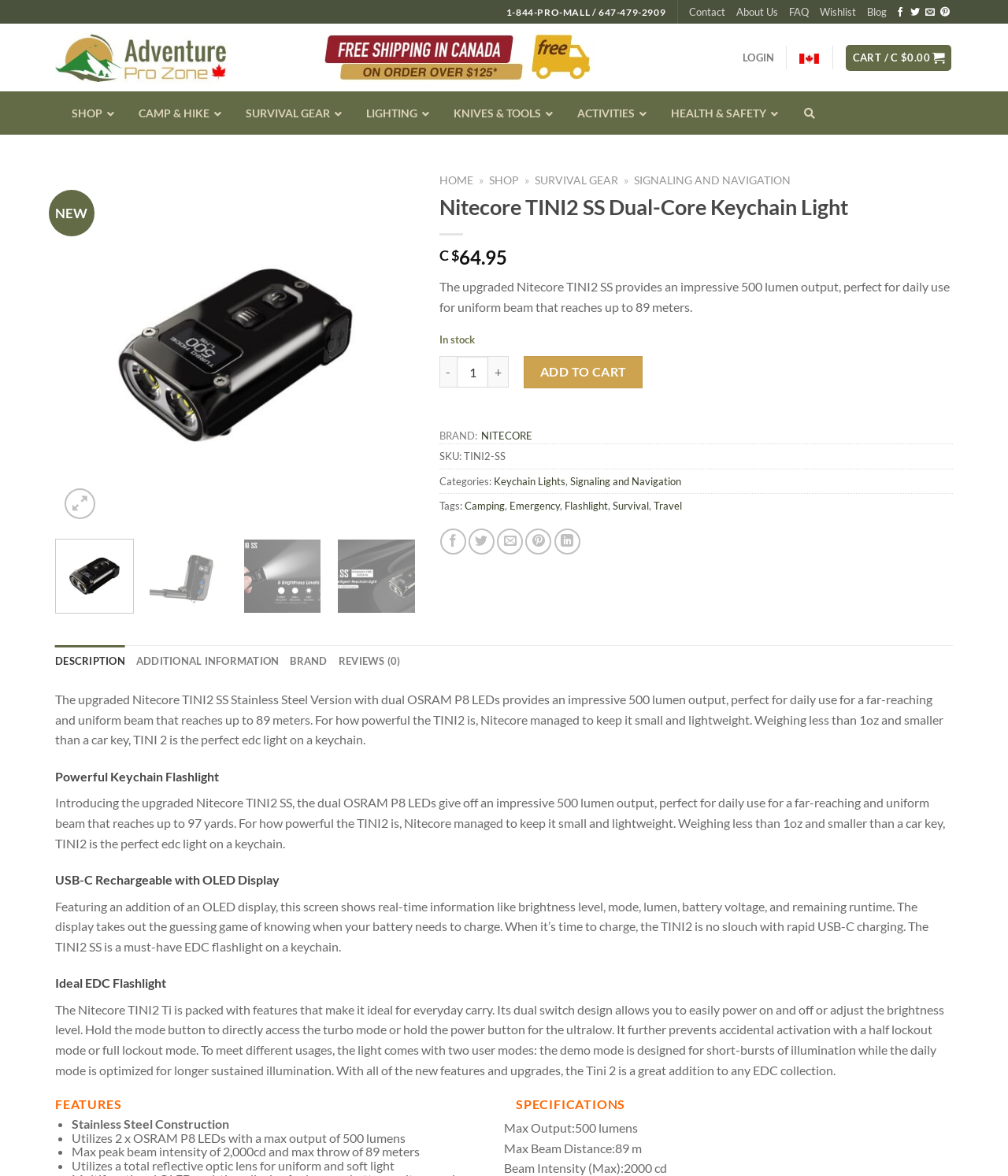Find the bounding box coordinates for the element described here: "Cart / C $0.00".

[0.839, 0.038, 0.944, 0.06]